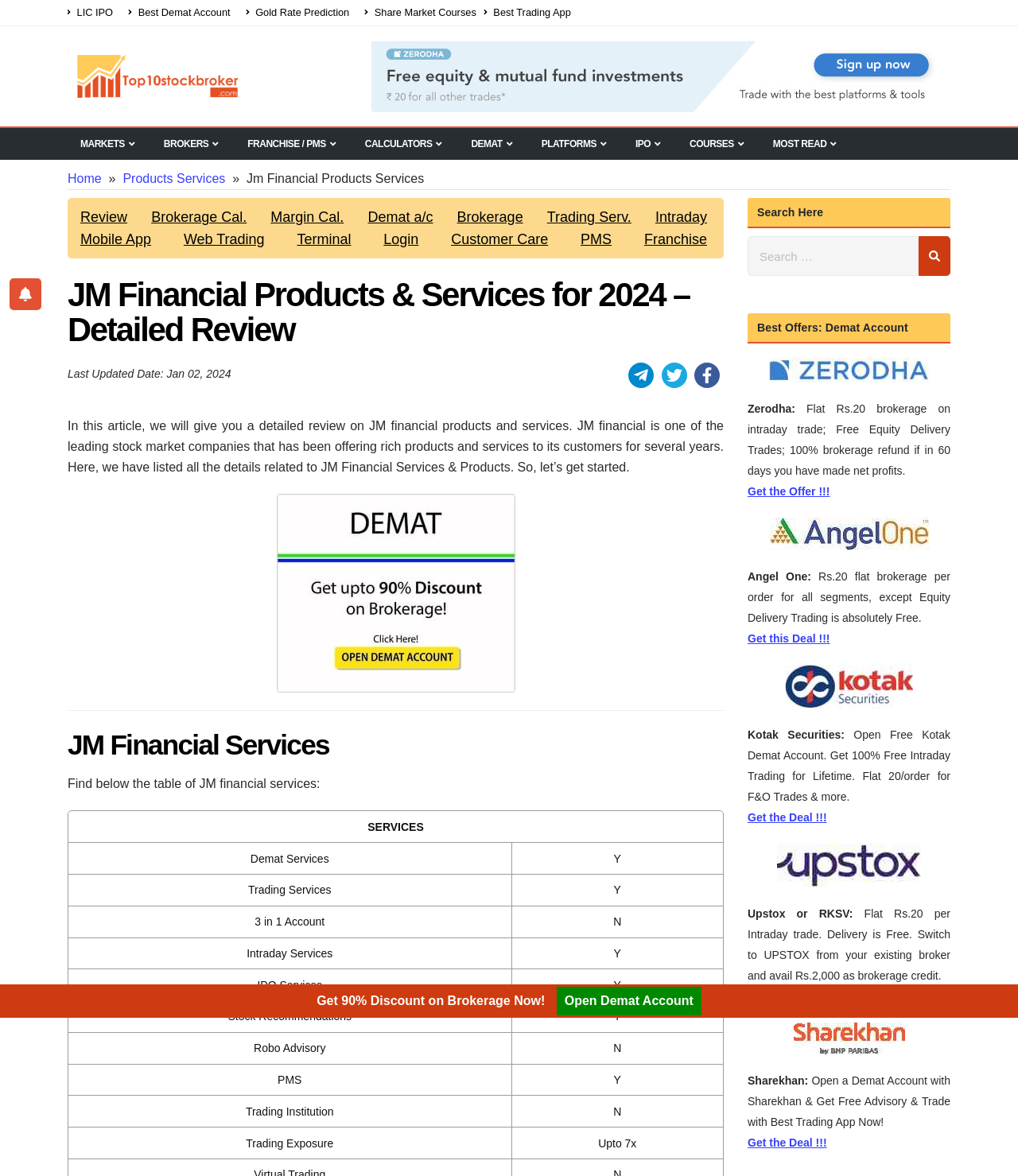Provide the bounding box coordinates of the HTML element this sentence describes: "Mobile App".

[0.074, 0.194, 0.153, 0.213]